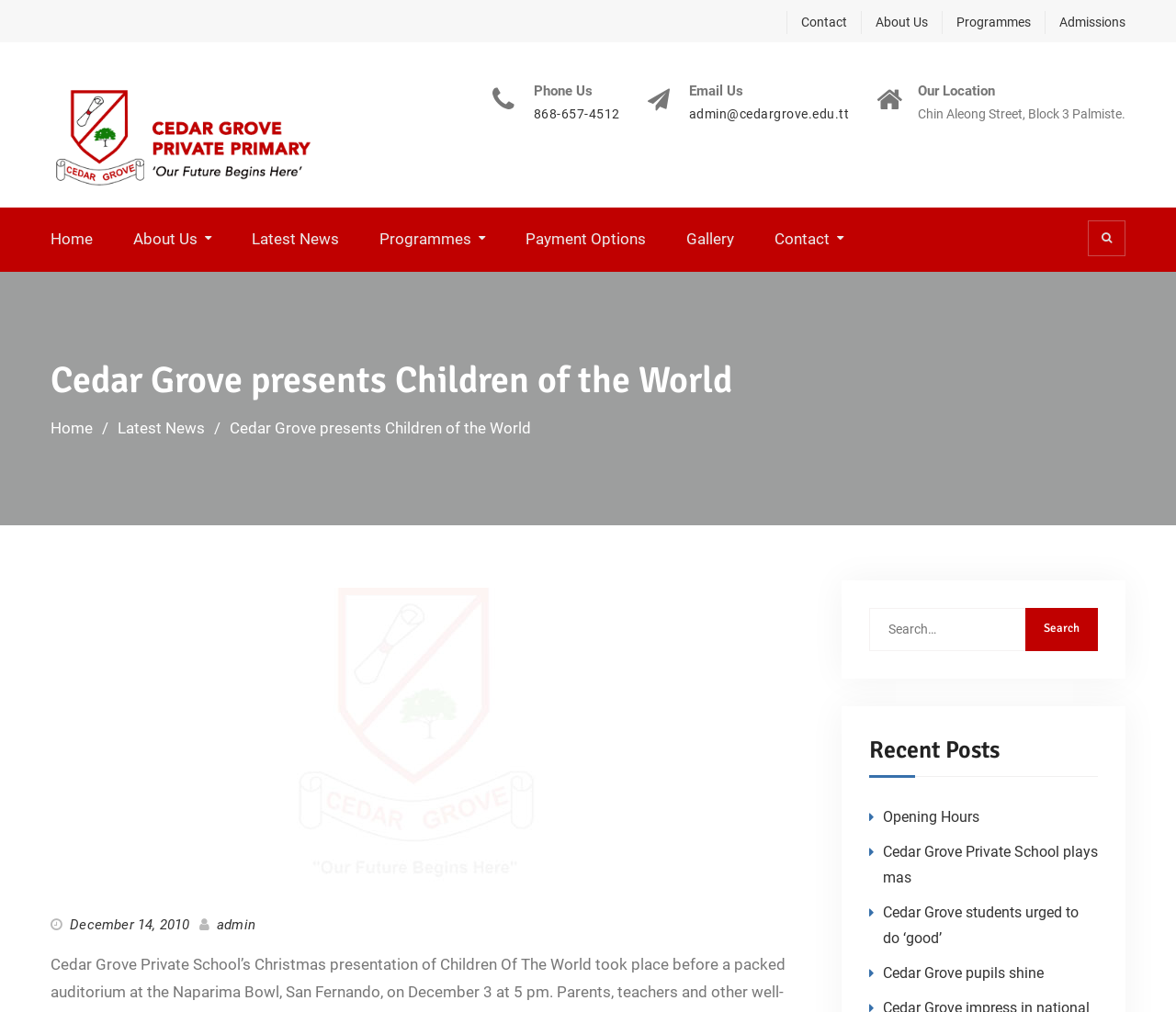What is the phone number to contact?
Provide a one-word or short-phrase answer based on the image.

868-657-4512